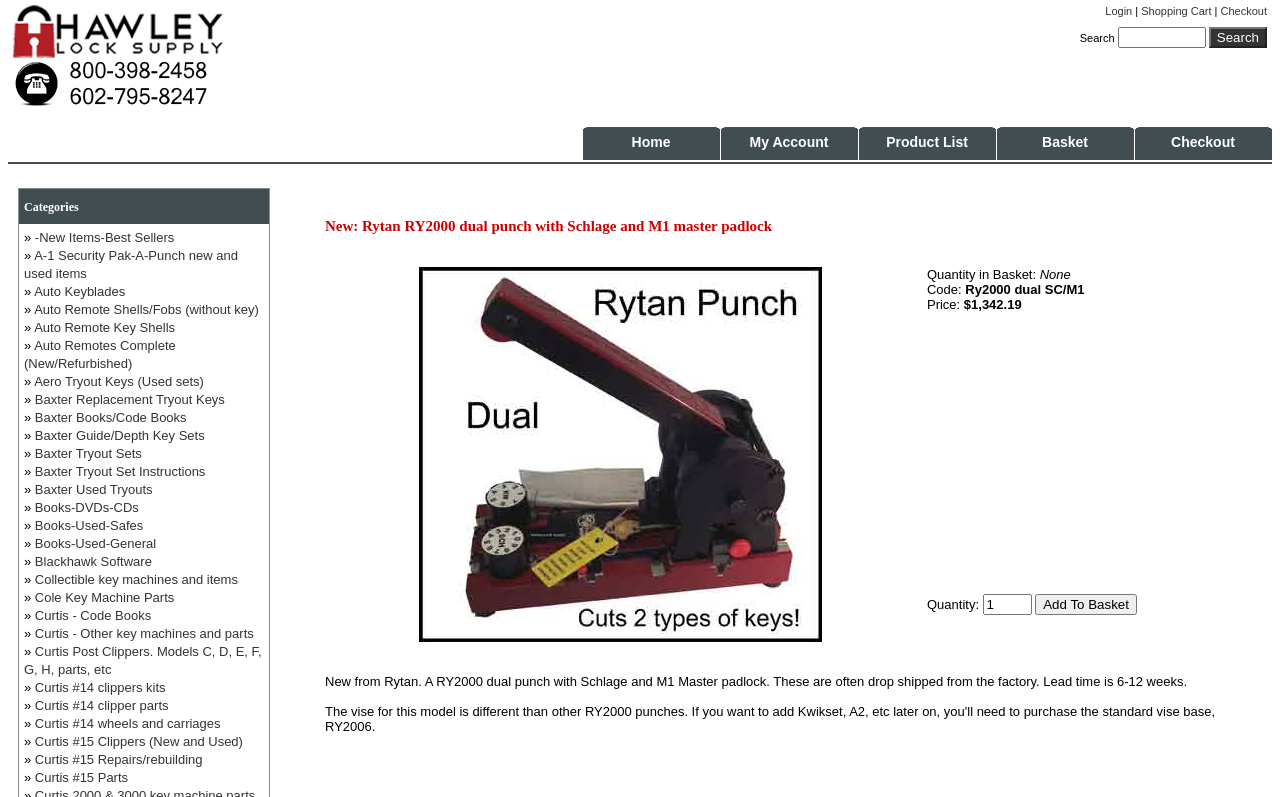What is the function of the 'Checkout' button?
From the image, respond with a single word or phrase.

To proceed to checkout